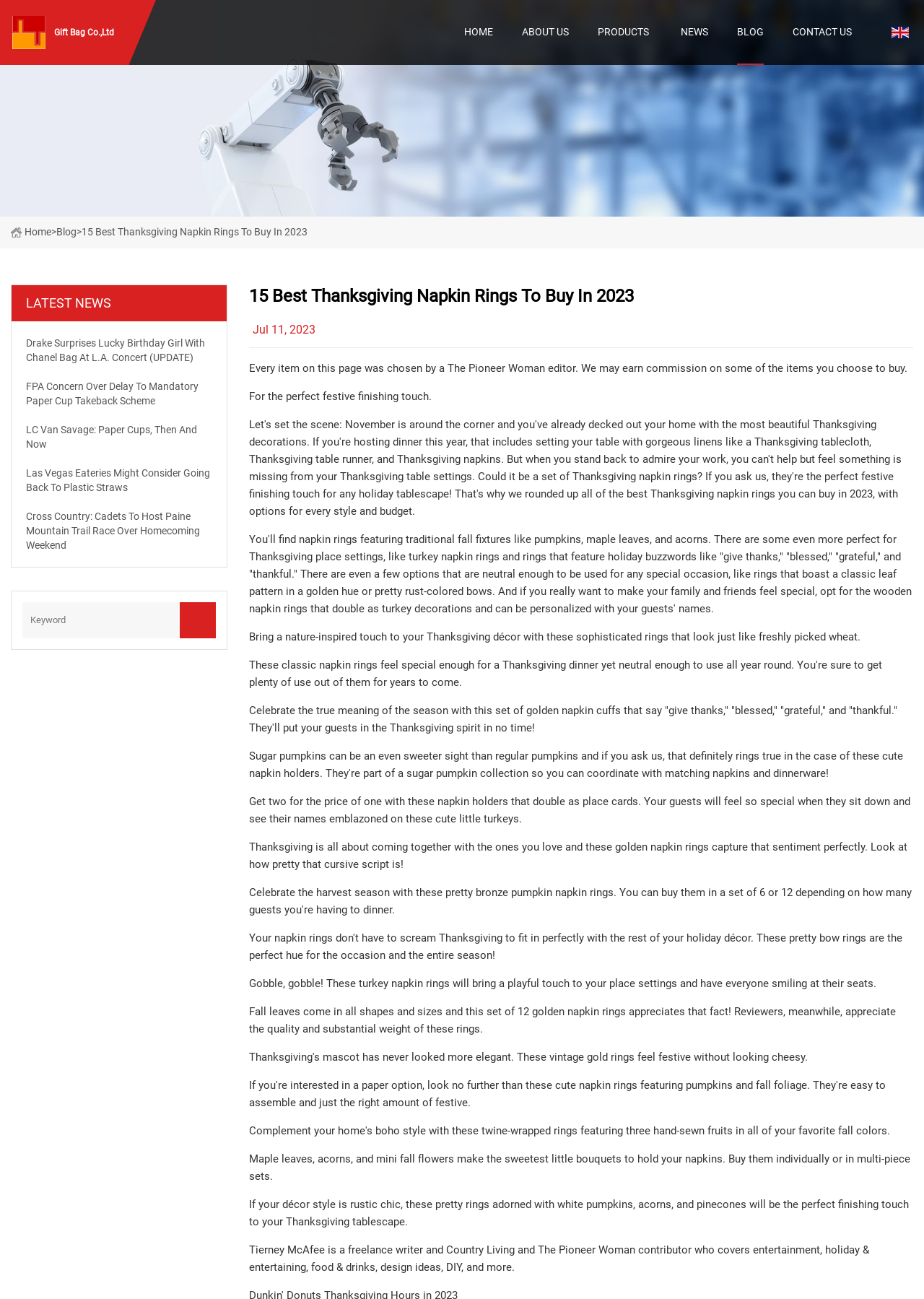Identify the bounding box coordinates of the part that should be clicked to carry out this instruction: "Read the latest news".

[0.028, 0.258, 0.23, 0.281]